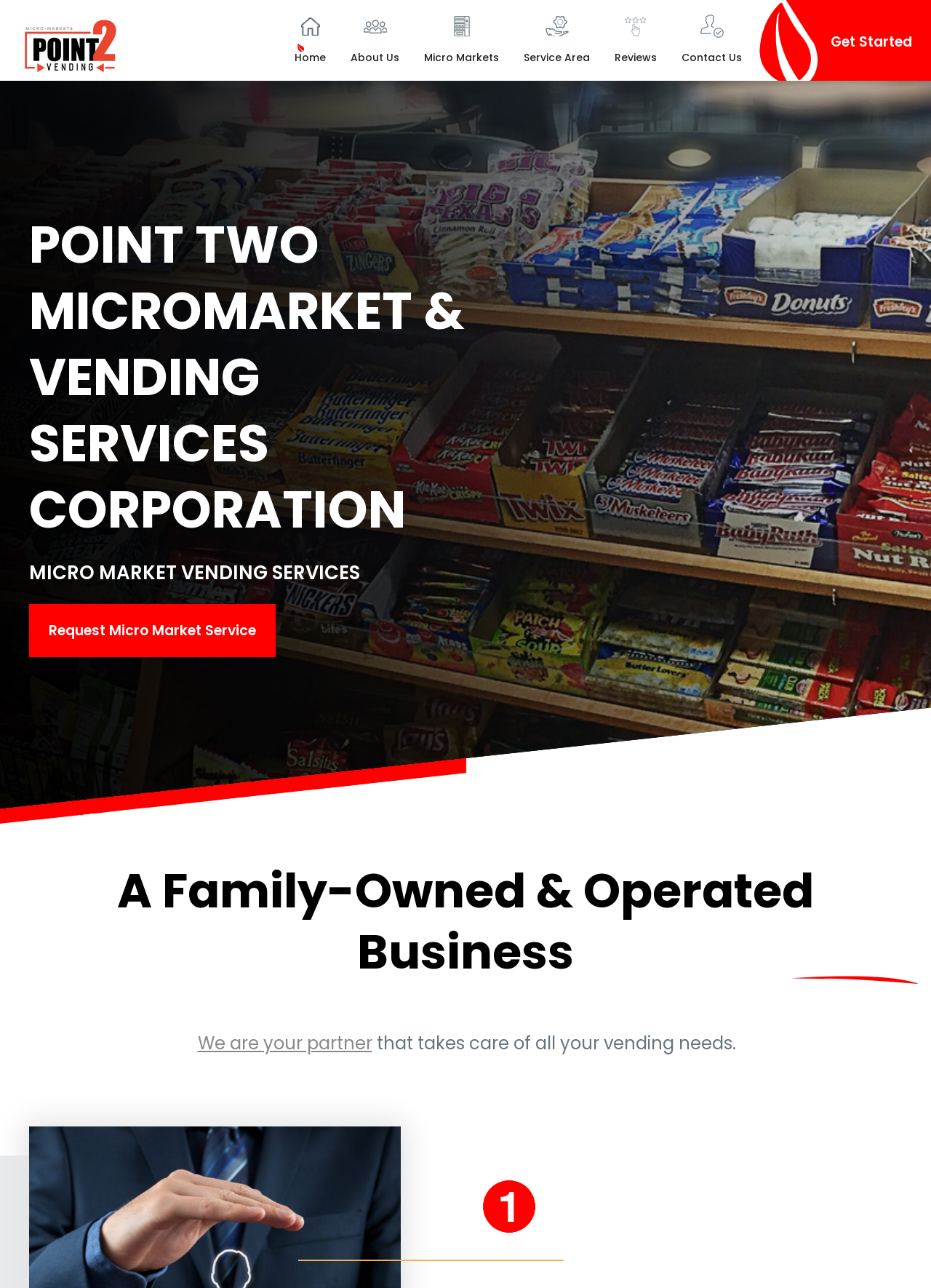Determine the bounding box coordinates of the section to be clicked to follow the instruction: "Click the 'About Us' link". The coordinates should be given as four float numbers between 0 and 1, formatted as [left, top, right, bottom].

[0.364, 0.0, 0.442, 0.06]